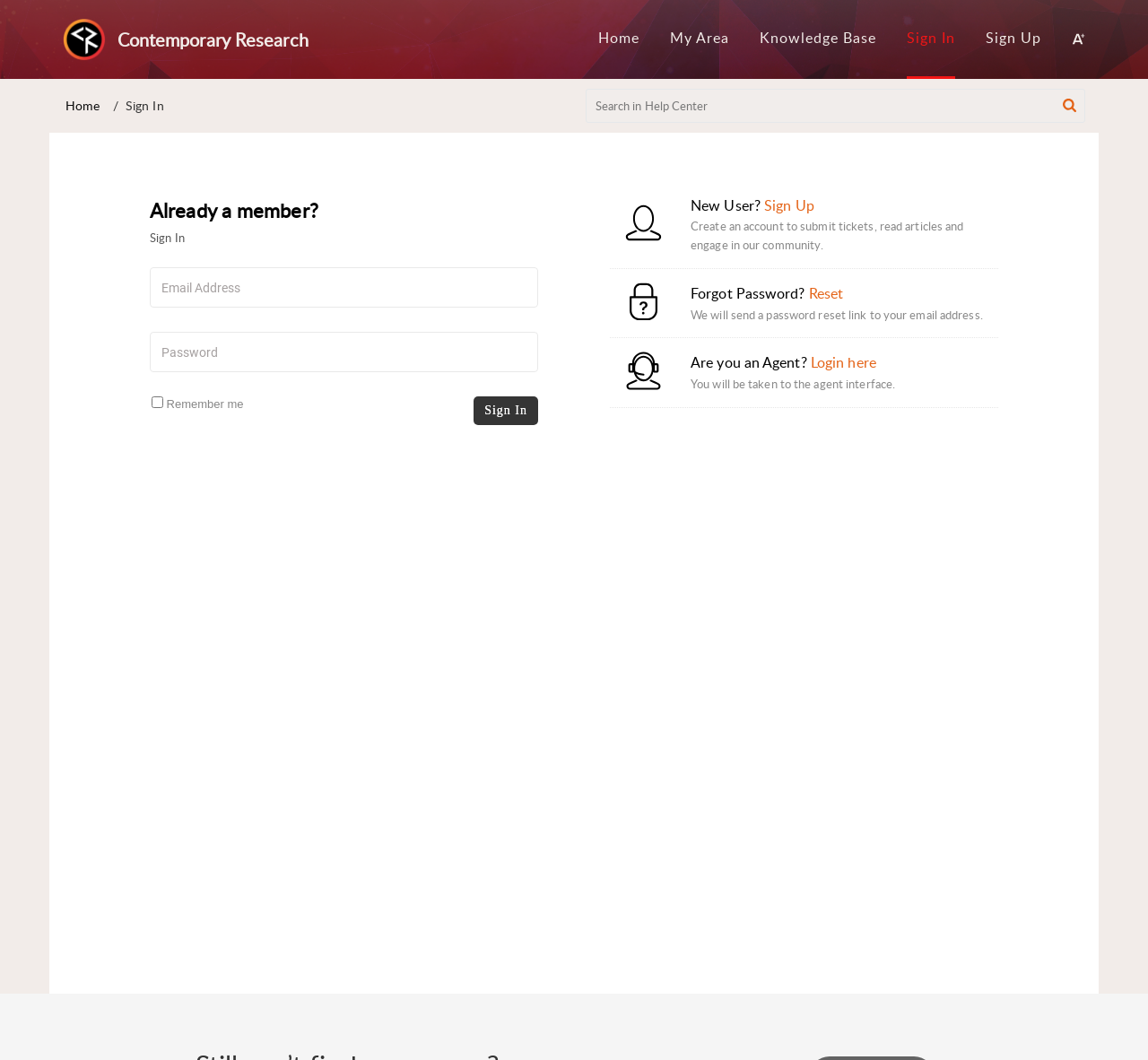Pinpoint the bounding box coordinates of the element to be clicked to execute the instruction: "Login as an Agent".

[0.706, 0.333, 0.763, 0.351]